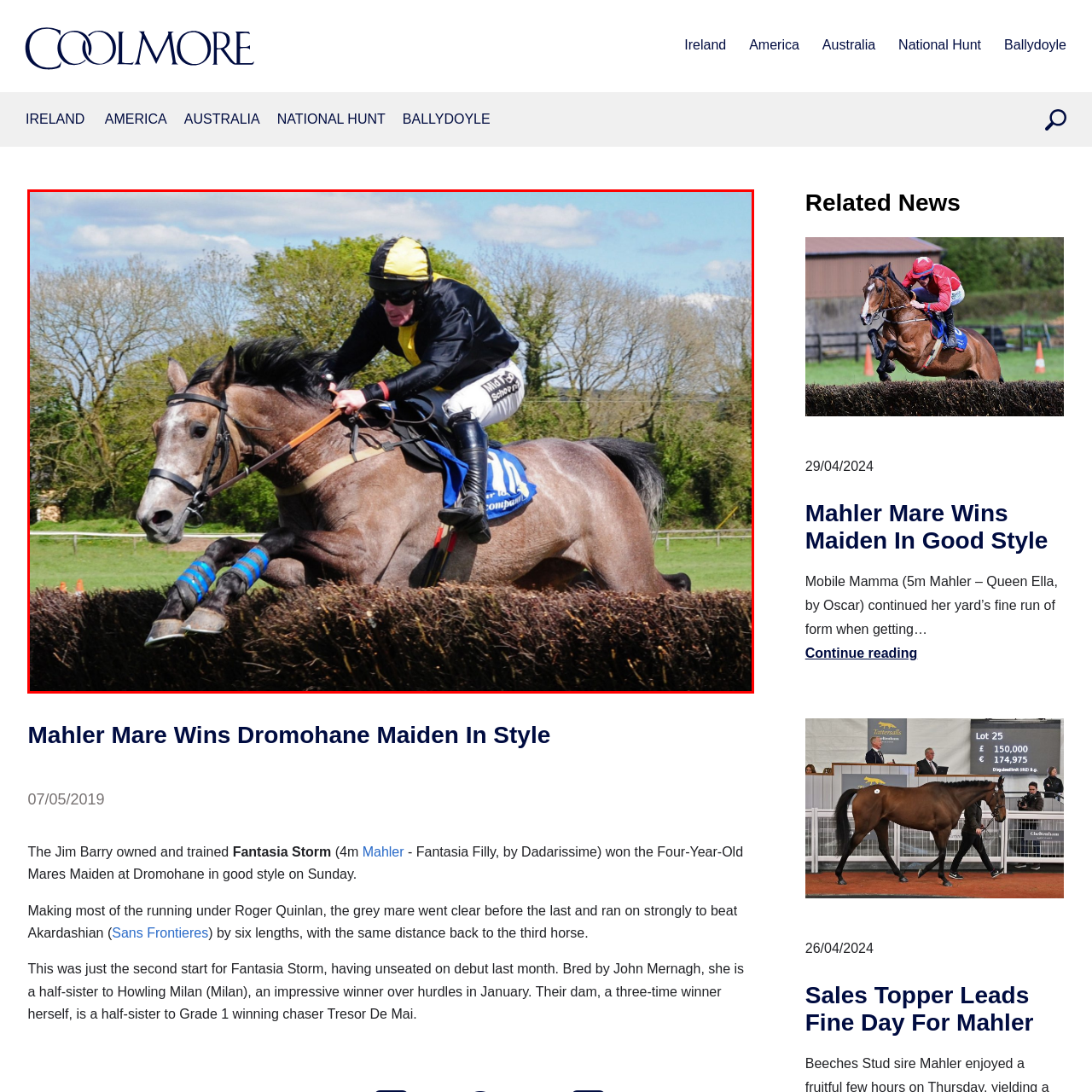Give an in-depth description of the image highlighted with the red boundary.

In this dynamic action shot, a grey mare named Fantasia Storm is captured mid-flight as she expertly clears a substantial obstacle during a race. The horse, donning a striking blue and yellow saddle cloth, showcases her athleticism and grace, with her front legs elevated and back legs trailing just above the ground. The jockey, clad in a black jacket with bright yellow accents and a protective helmet, leans forward intently, guiding her with focused determination. The backdrop features lush greenery and blue skies, creating a vibrant atmosphere that highlights the excitement of the race. This moment encapsulates the thrill of equestrian sports, particularly as Fantasia Storm makes an impressive bid at the Four-Year-Old Mares Maiden at Dromahane, solidifying her prowess on the track.